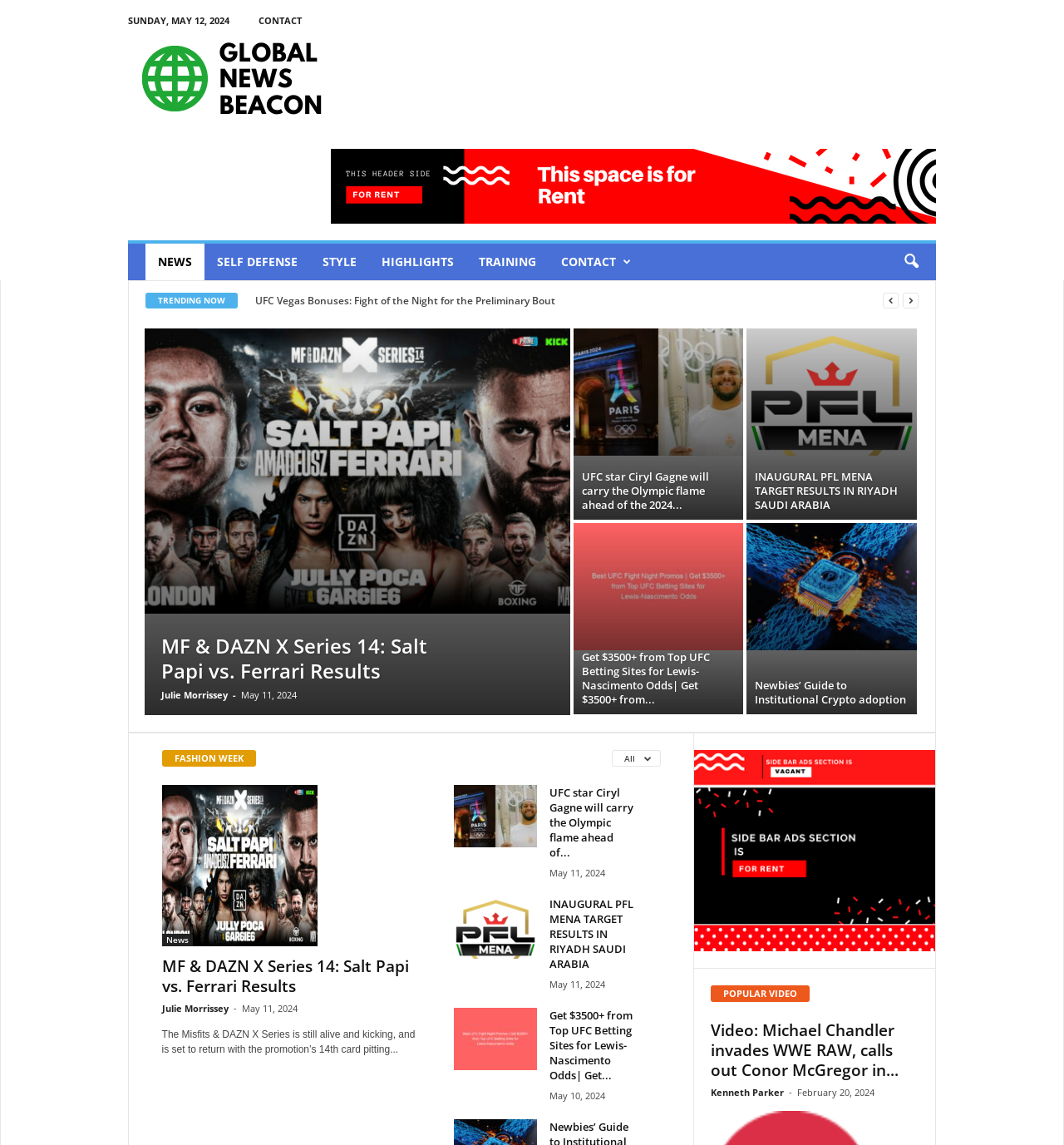Identify the bounding box coordinates of the clickable region required to complete the instruction: "click on the 'CONTACT' link". The coordinates should be given as four float numbers within the range of 0 and 1, i.e., [left, top, right, bottom].

[0.243, 0.012, 0.284, 0.023]